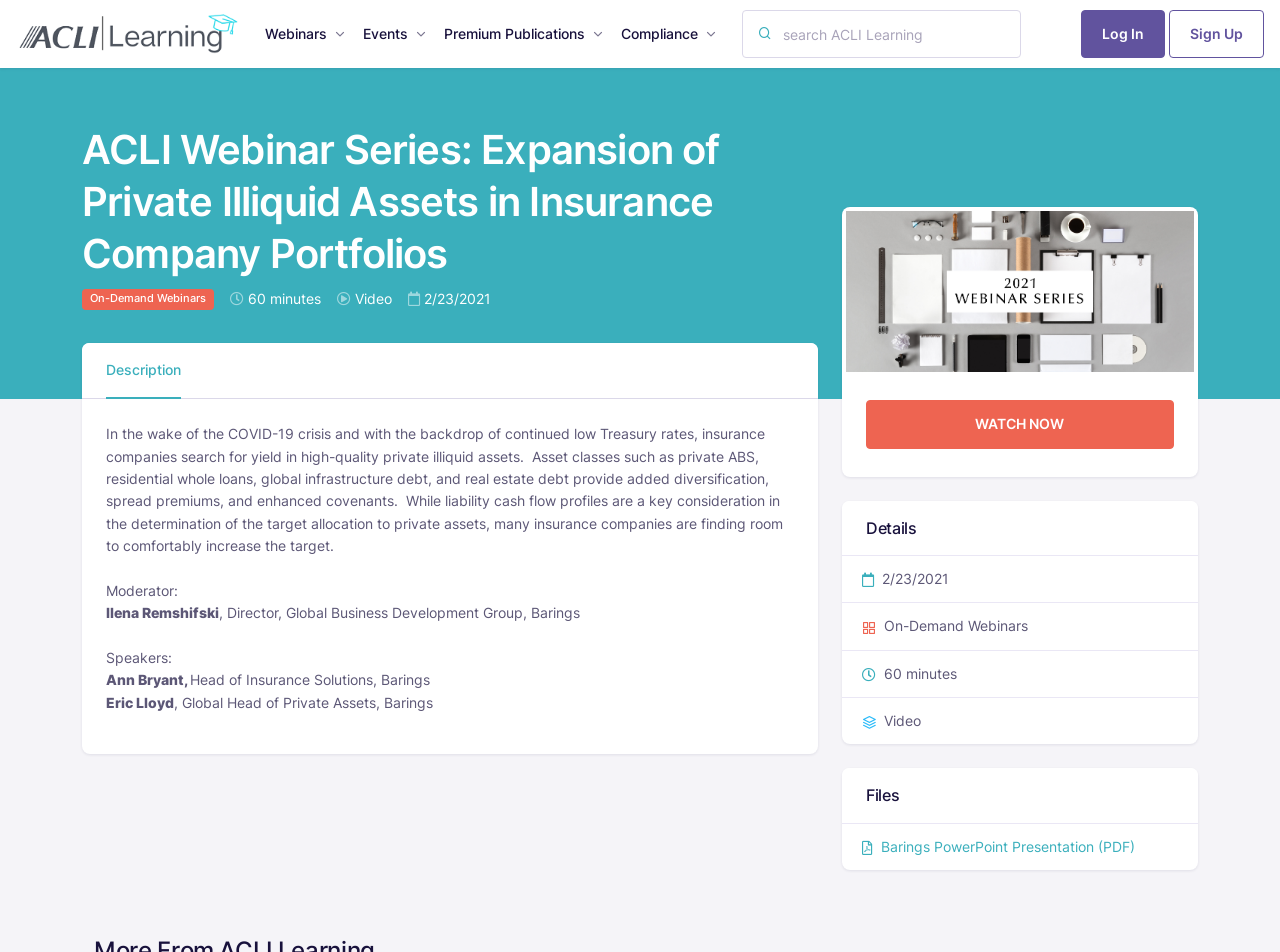Identify the bounding box for the element characterized by the following description: "Description".

[0.083, 0.36, 0.141, 0.419]